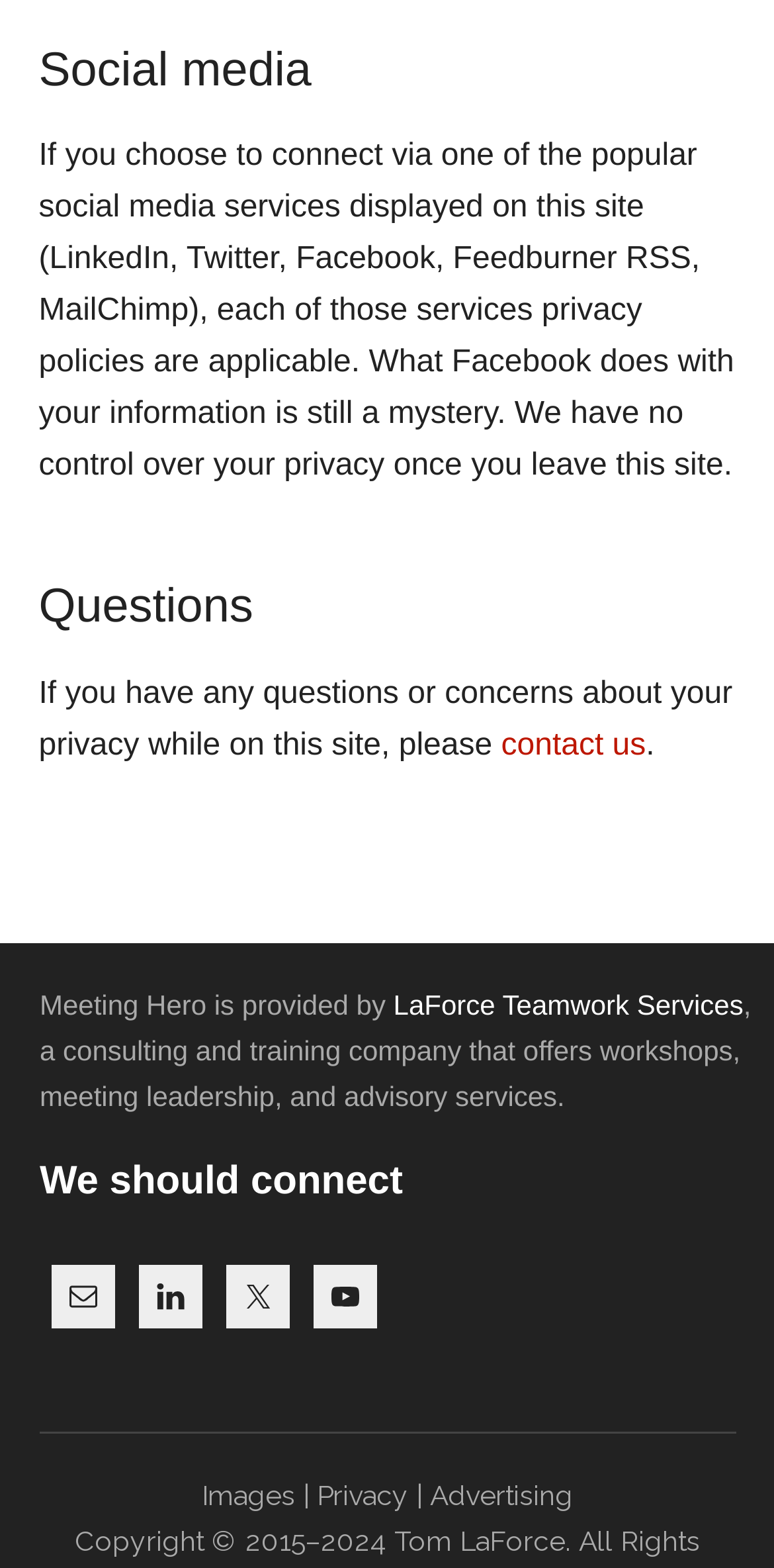What is the purpose of the 'contact us' link?
Look at the screenshot and give a one-word or phrase answer.

To ask questions or concerns about privacy